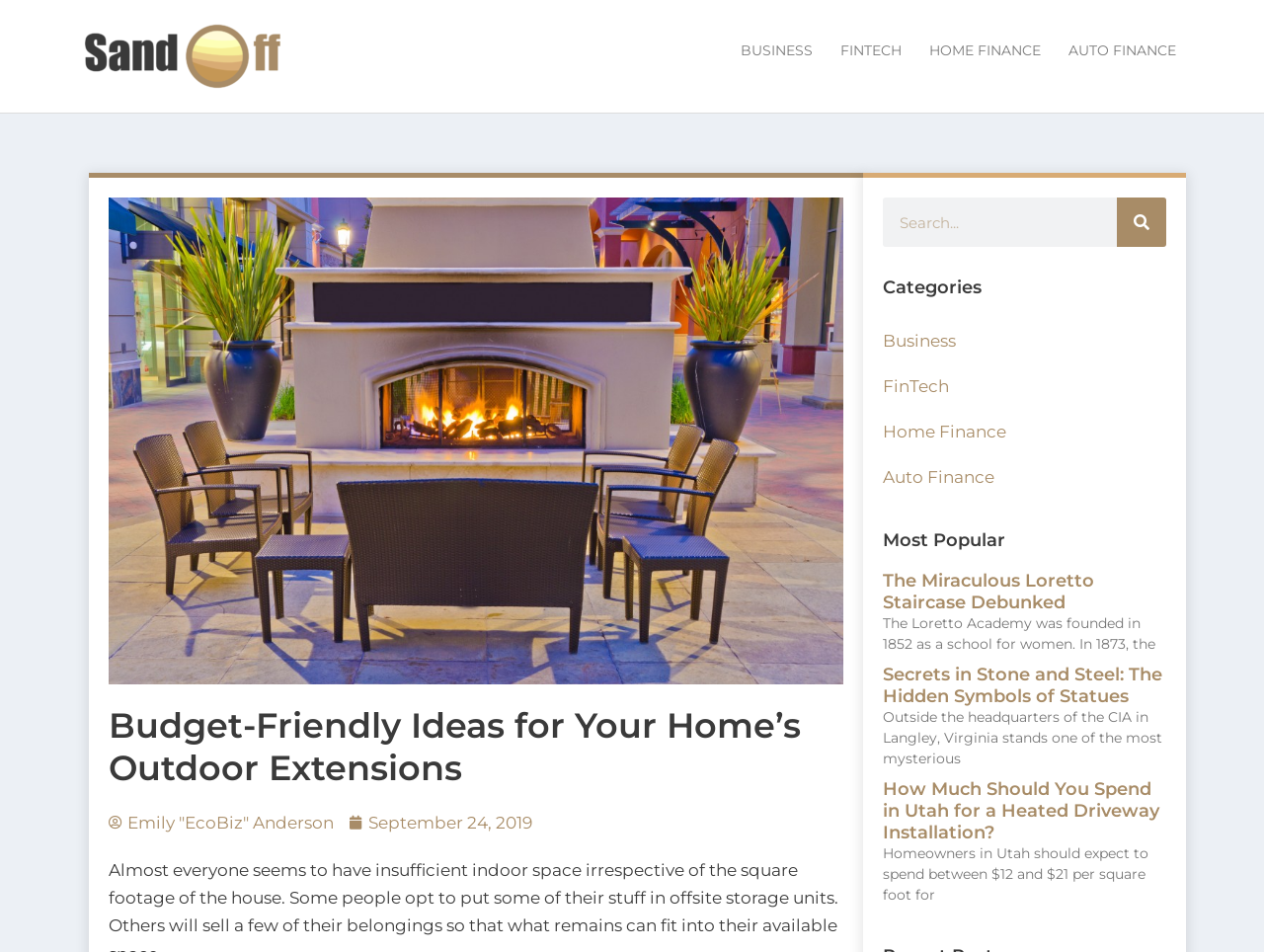Determine the bounding box coordinates of the target area to click to execute the following instruction: "Click the Sandoff logo."

[0.066, 0.047, 0.225, 0.068]